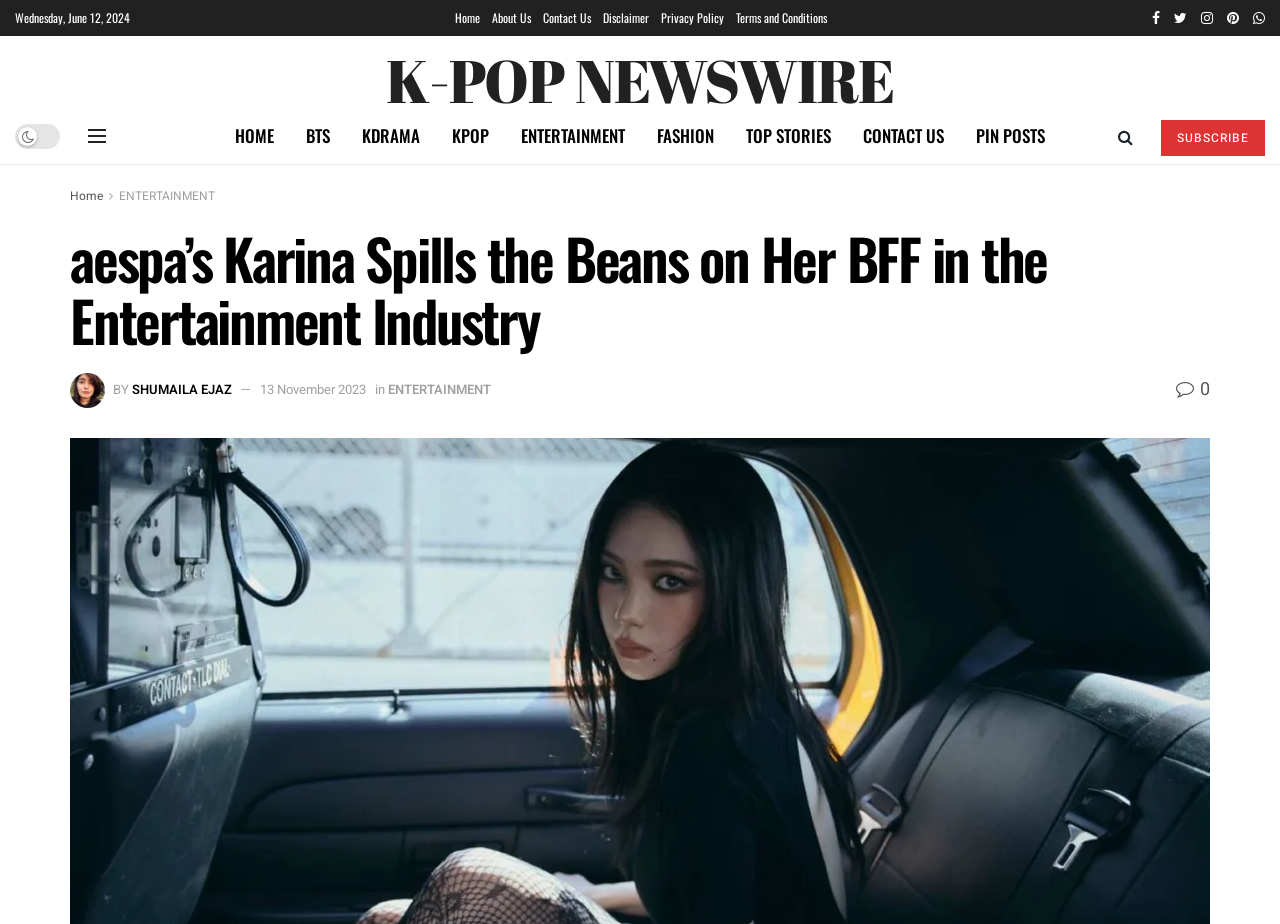Identify the coordinates of the bounding box for the element described below: "SUBSCRIBE". Return the coordinates as four float numbers between 0 and 1: [left, top, right, bottom].

[0.907, 0.13, 0.988, 0.169]